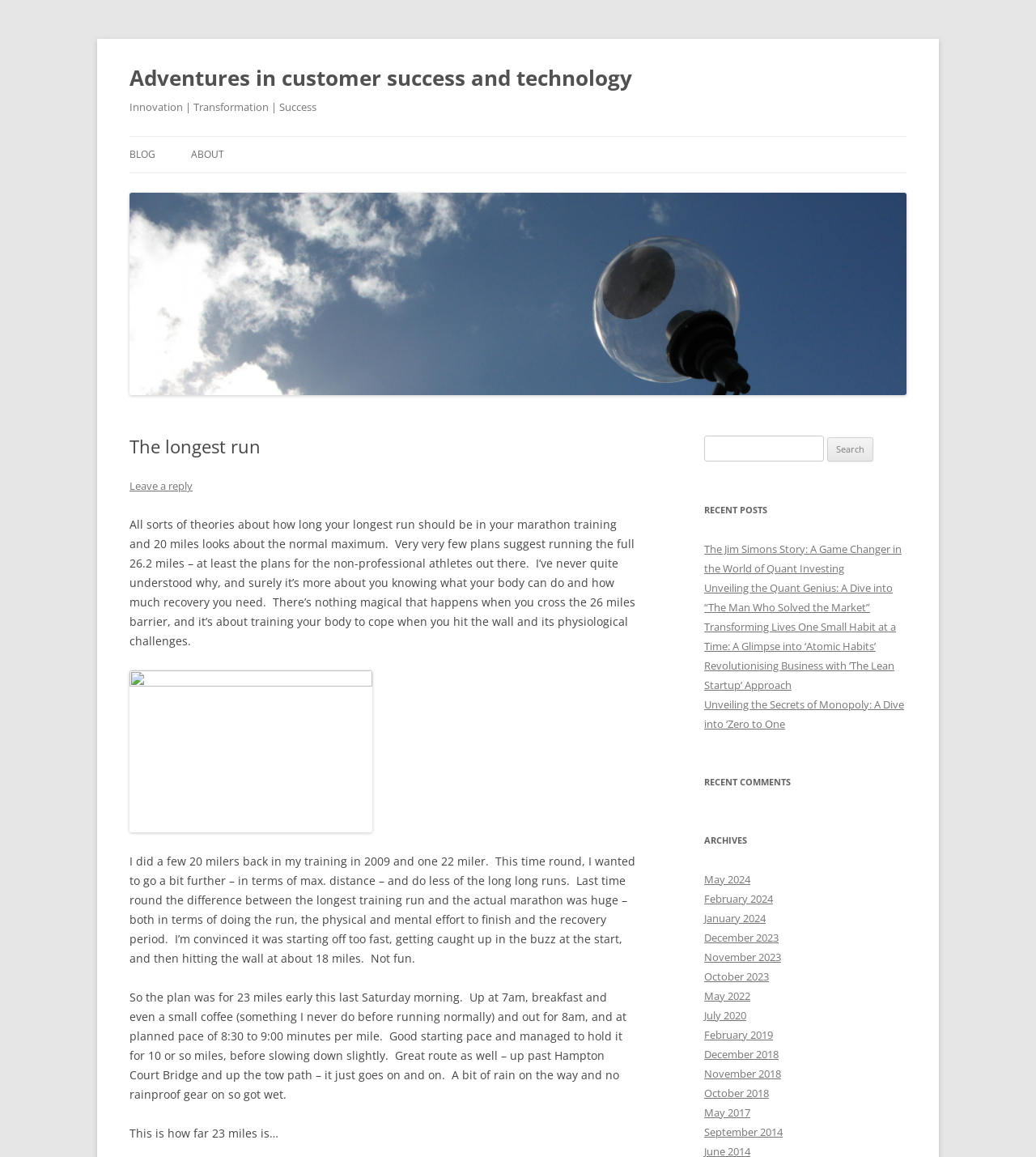Please determine the bounding box coordinates for the element with the description: "title="Hampton Court Bridge"".

[0.125, 0.583, 0.359, 0.596]